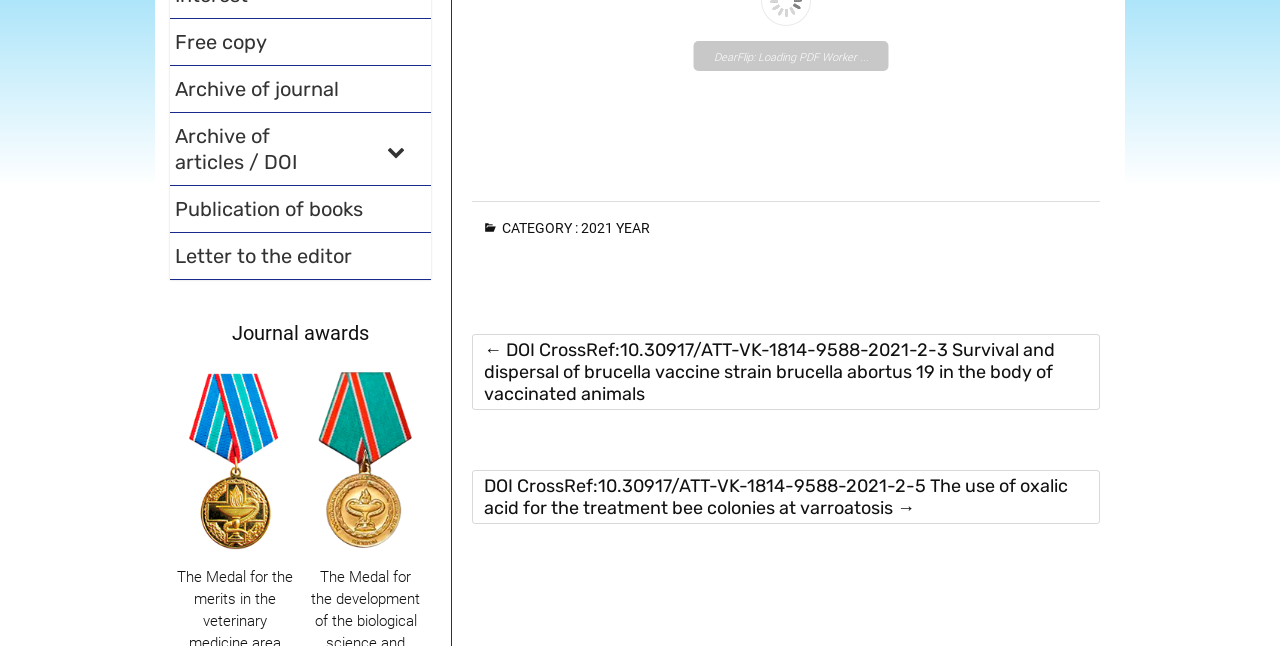Locate the bounding box coordinates of the UI element described by: "Letter to the editor". Provide the coordinates as four float numbers between 0 and 1, formatted as [left, top, right, bottom].

[0.133, 0.361, 0.337, 0.433]